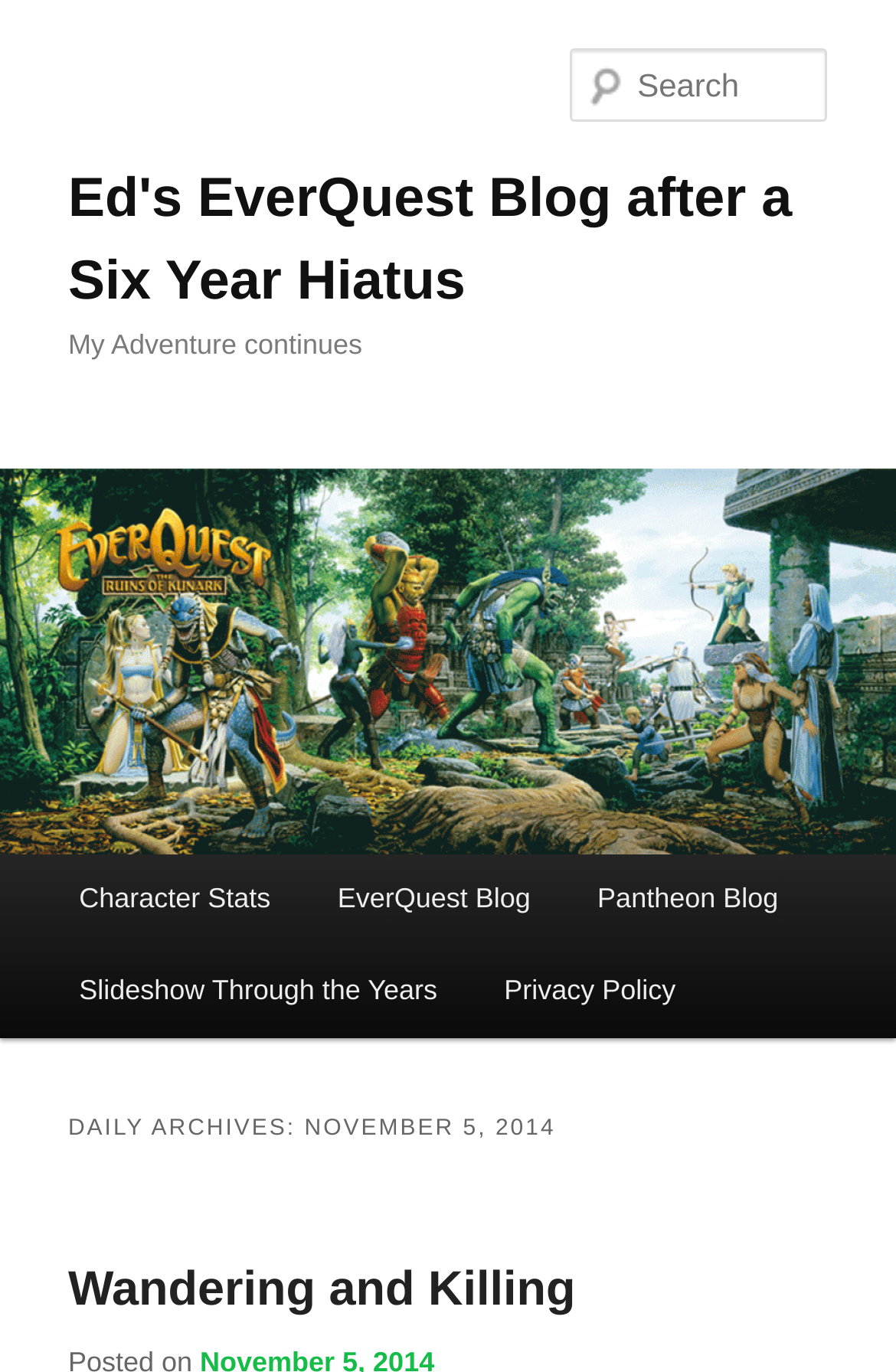Please provide a comprehensive answer to the question below using the information from the image: What is the name of the blog?

I determined the answer by looking at the heading element with the text 'Ed's EverQuest Blog after a Six Year Hiatus' and the link element with the same text, which suggests that the blog's name is 'Ed's EverQuest Blog'.